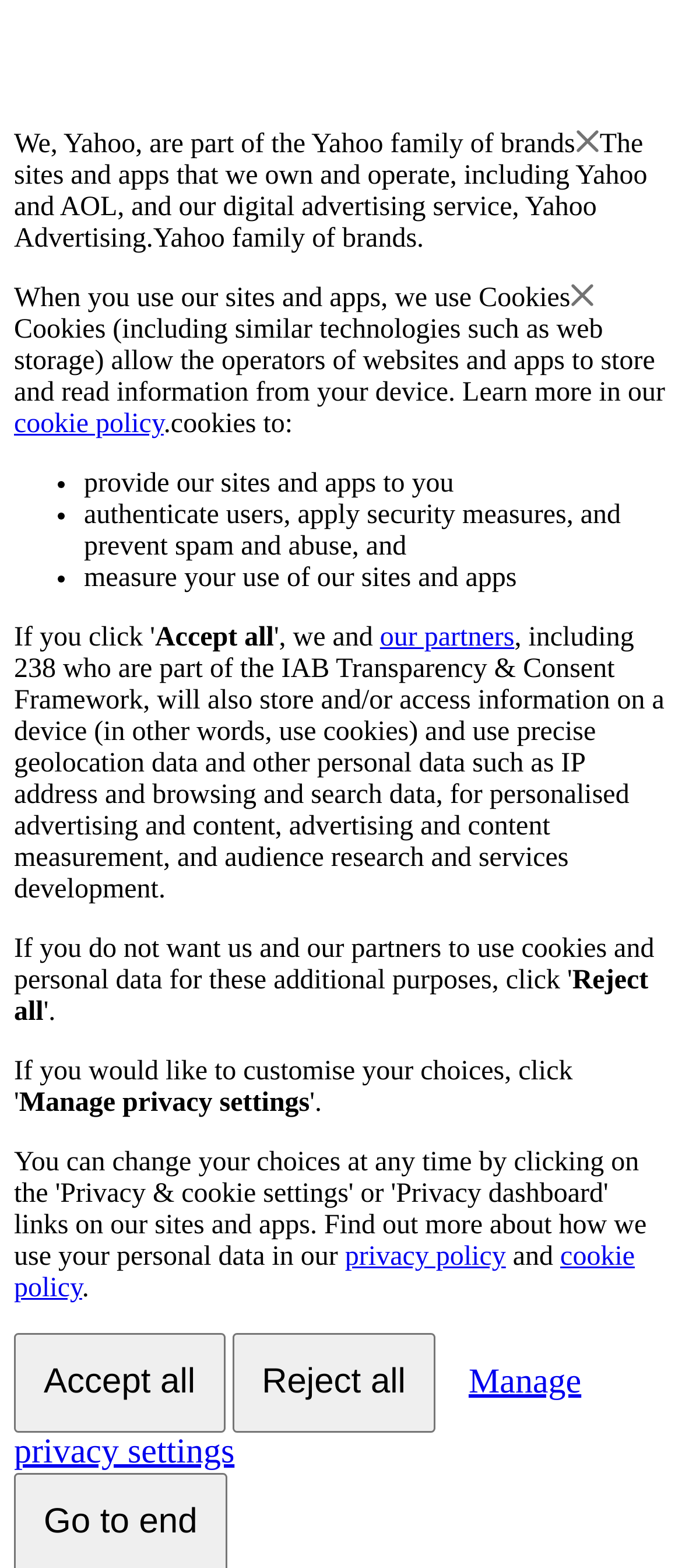How many buttons are there for managing privacy settings?
Please provide a single word or phrase answer based on the image.

Three